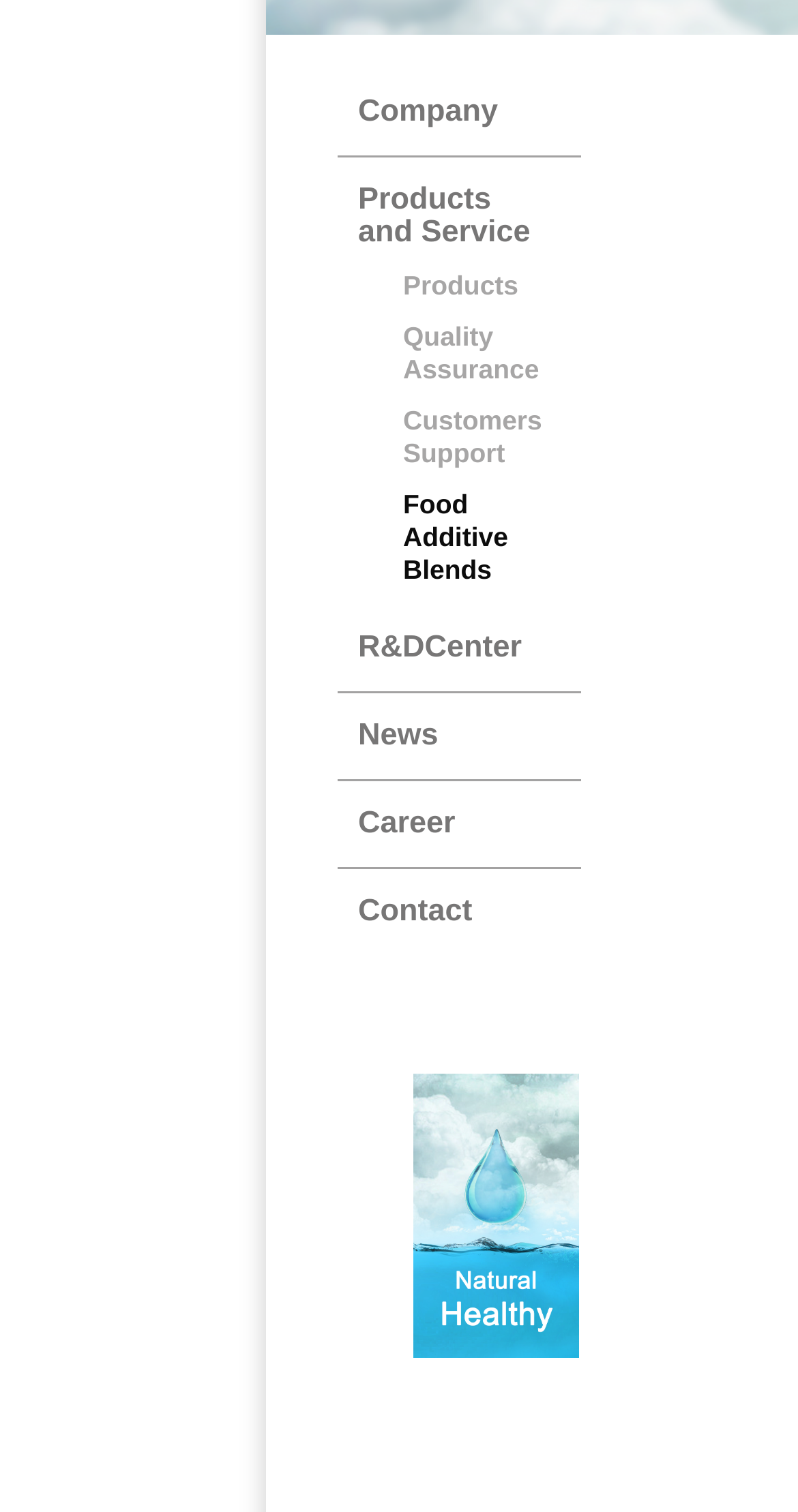Using the webpage screenshot, locate the HTML element that fits the following description and provide its bounding box: "Products".

[0.479, 0.173, 0.688, 0.206]